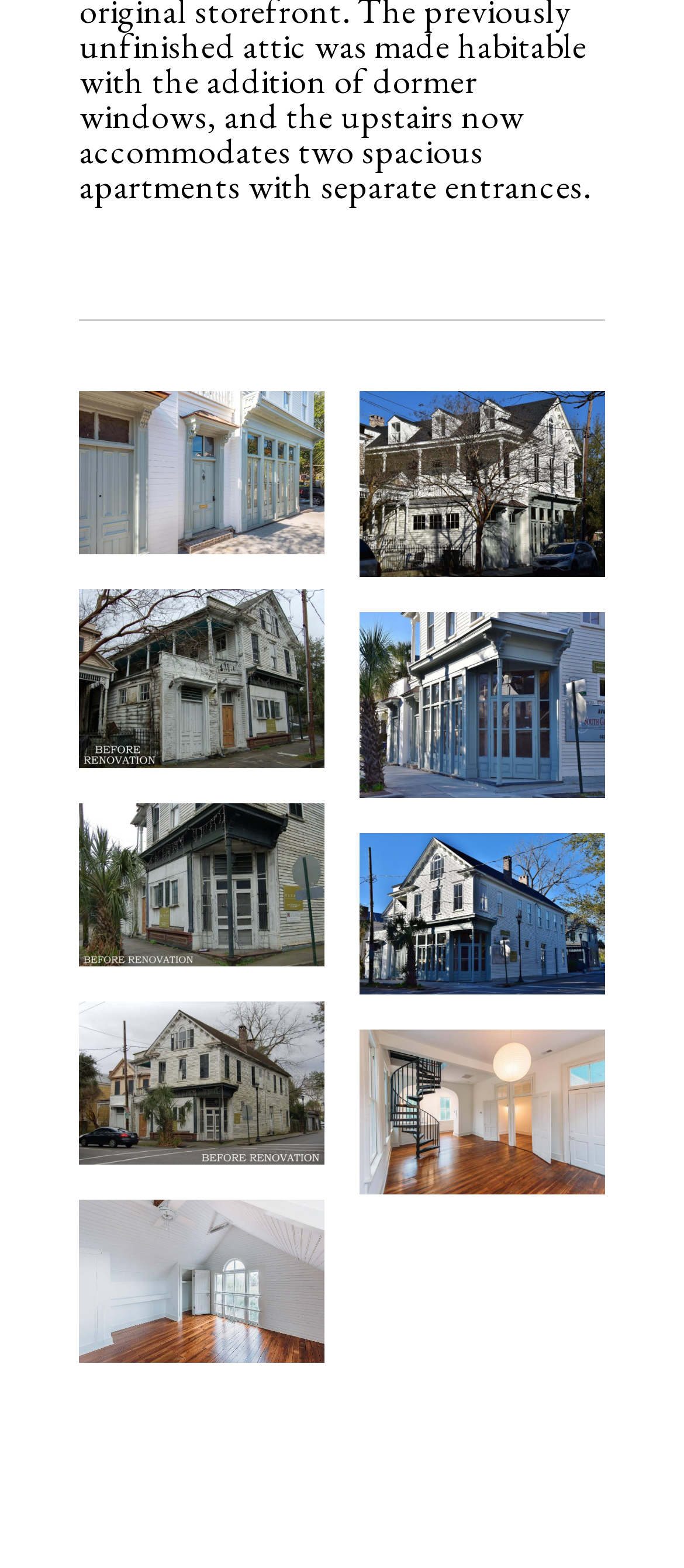Answer the following in one word or a short phrase: 
What is the common feature of the links on the right side?

They have images